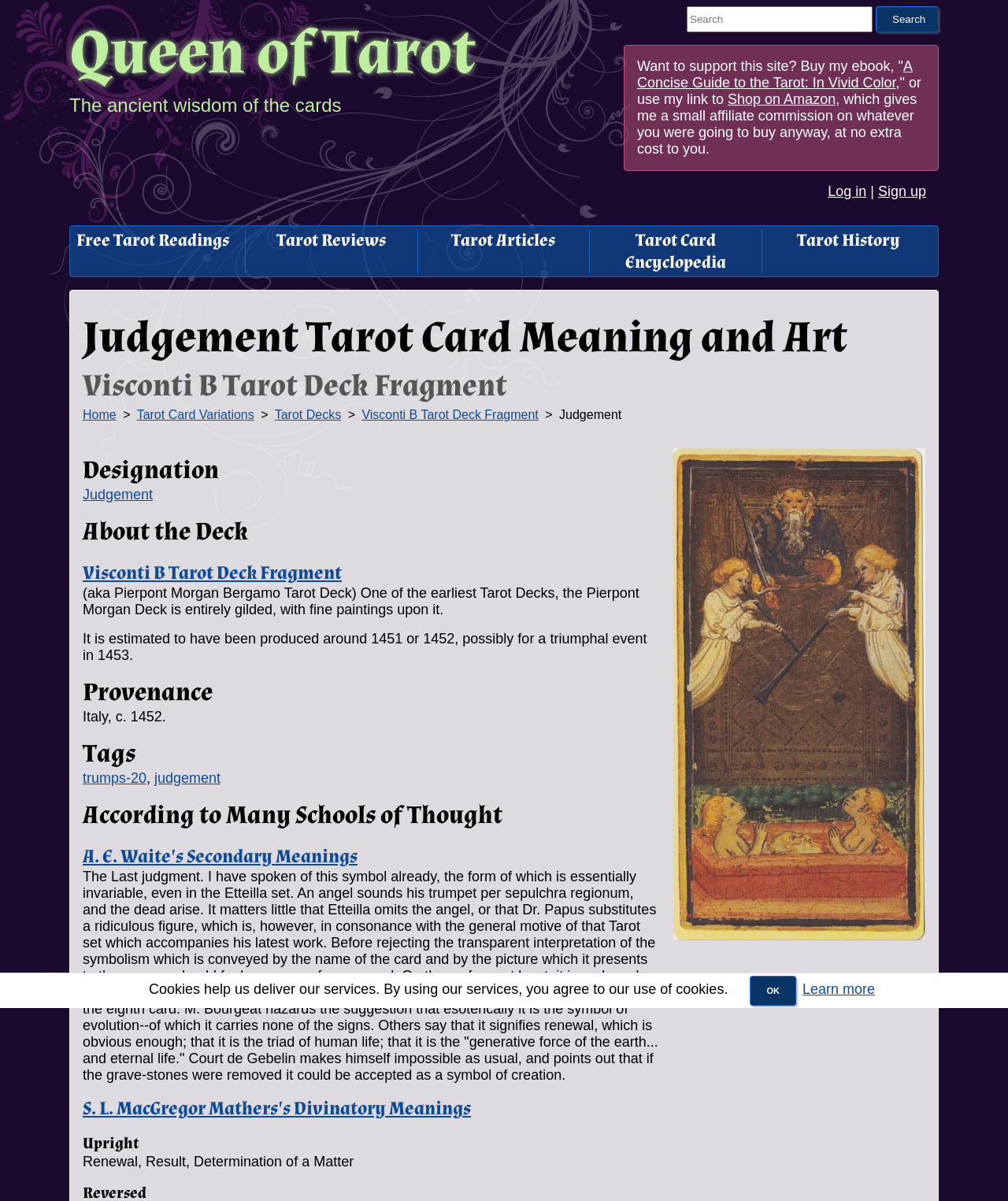Can you pinpoint the bounding box coordinates for the clickable element required for this instruction: "Read the article 'K2: Align text with Images'"? The coordinates should be four float numbers between 0 and 1, i.e., [left, top, right, bottom].

None